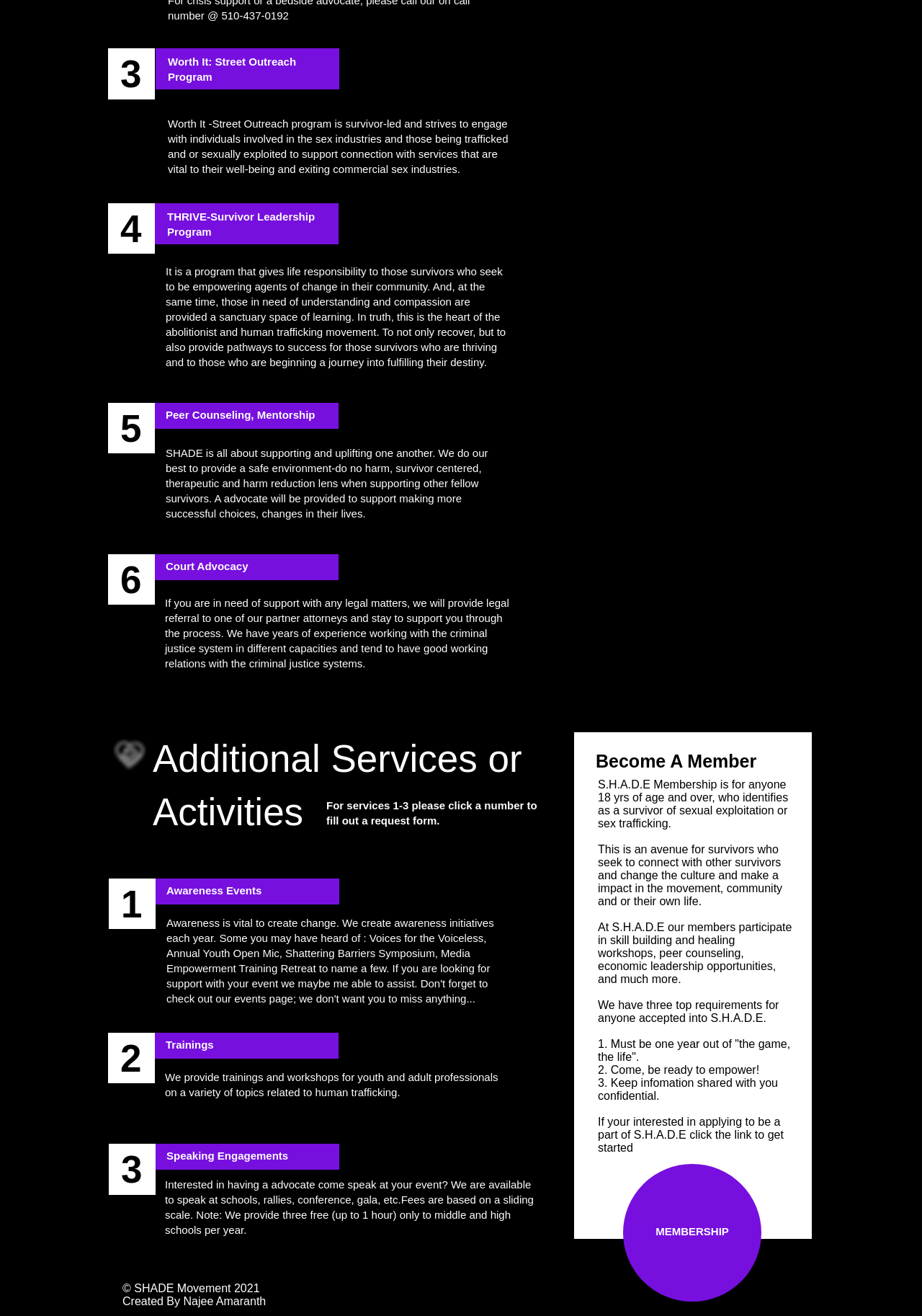Determine the bounding box coordinates of the UI element described below. Use the format (top-left x, top-left y, bottom-right x, bottom-right y) with floating point numbers between 0 and 1: Peer Counseling, Mentorship

[0.18, 0.31, 0.342, 0.32]